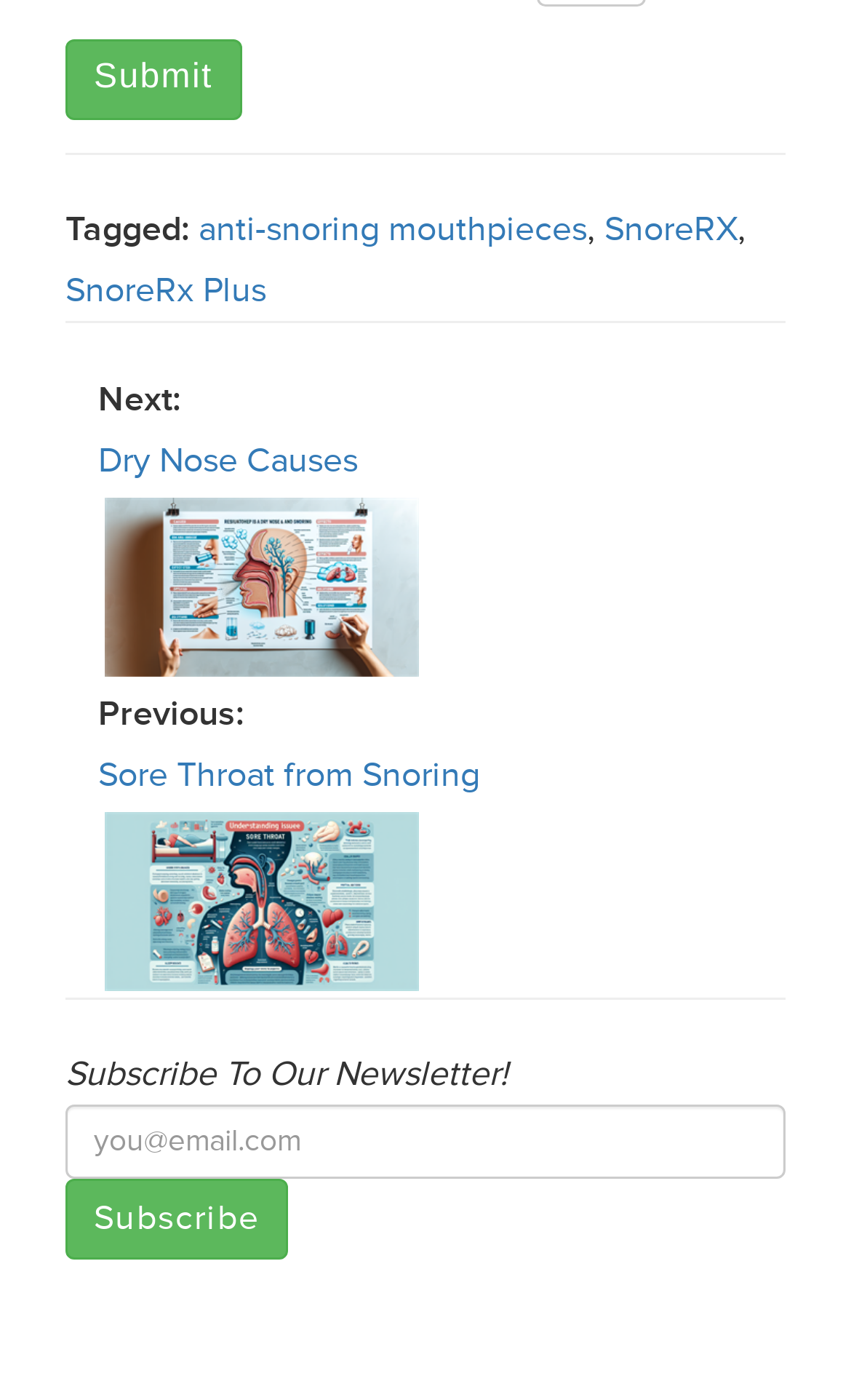Based on the element description Dry Nose Causes, identify the bounding box of the UI element in the given webpage screenshot. The coordinates should be in the format (top-left x, top-left y, bottom-right x, bottom-right y) and must be between 0 and 1.

[0.115, 0.313, 0.421, 0.344]